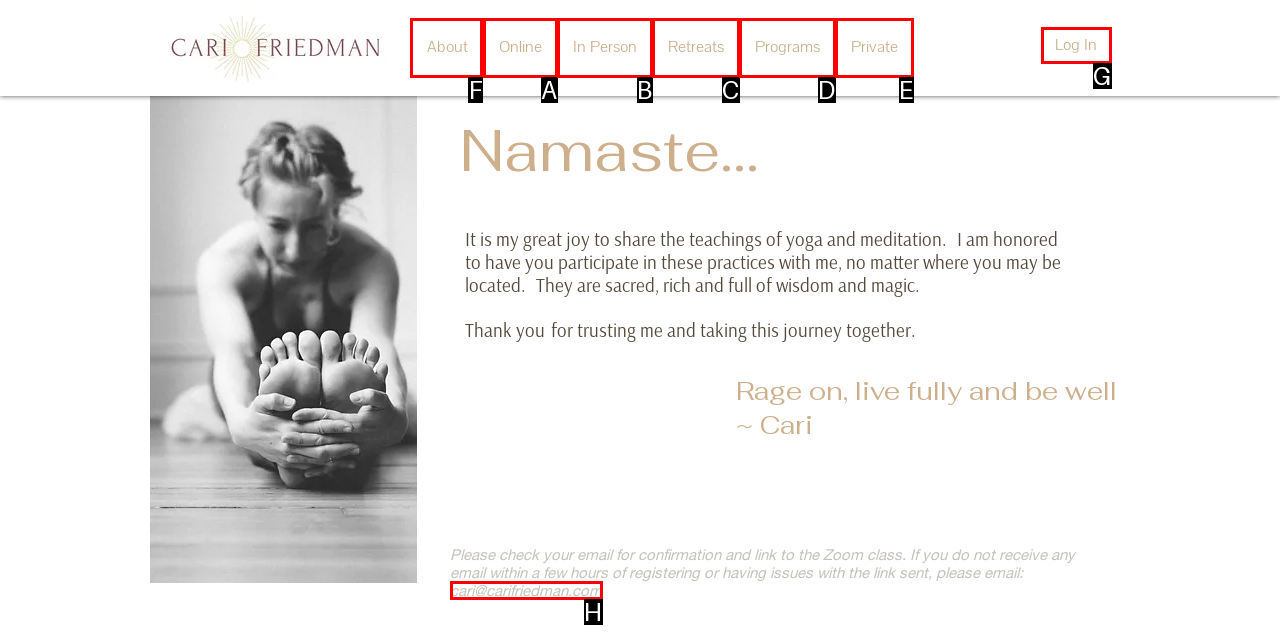Choose the letter of the UI element necessary for this task: Navigate to About page
Answer with the correct letter.

F